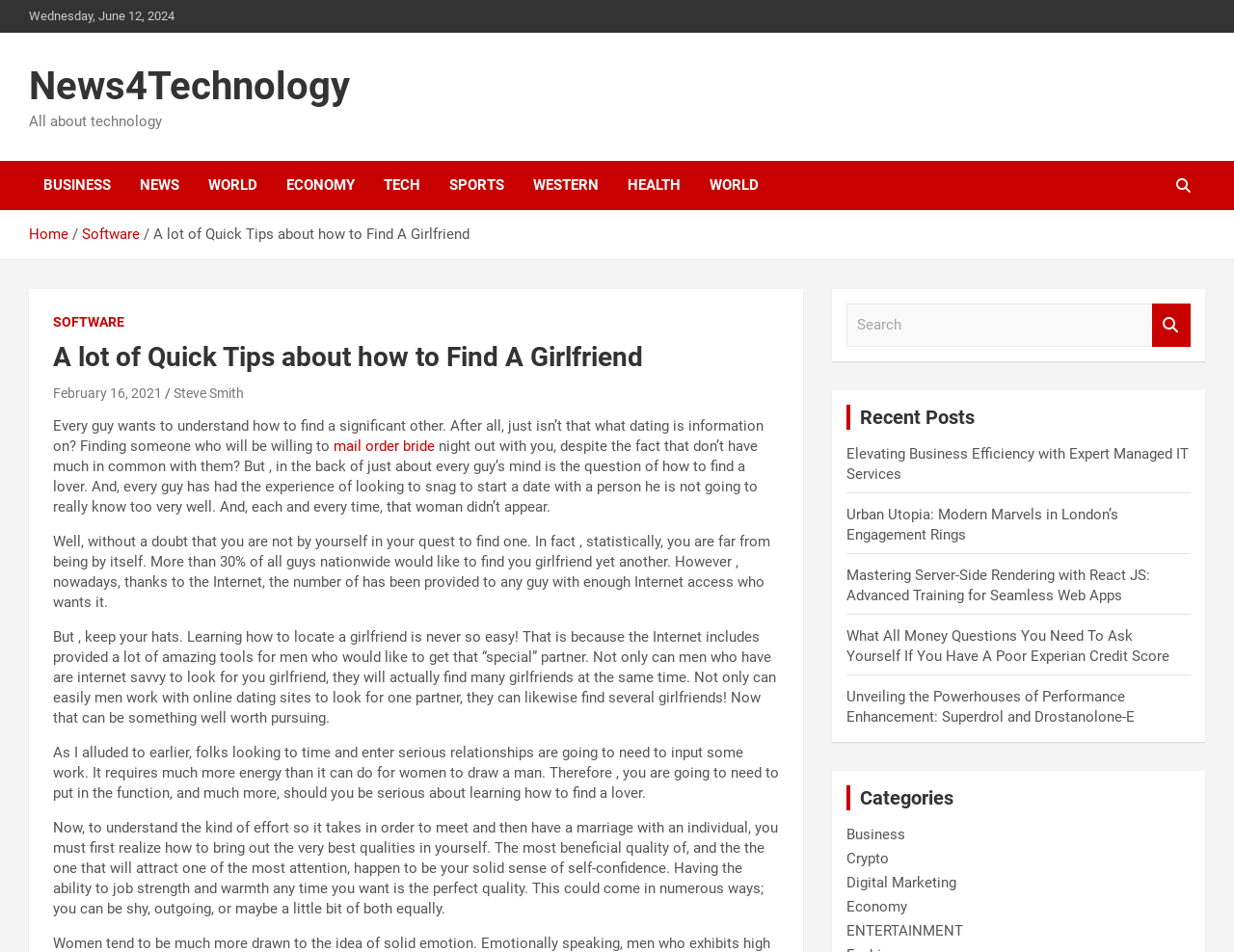Locate the coordinates of the bounding box for the clickable region that fulfills this instruction: "Click on the 'NEWS' link".

[0.102, 0.169, 0.157, 0.221]